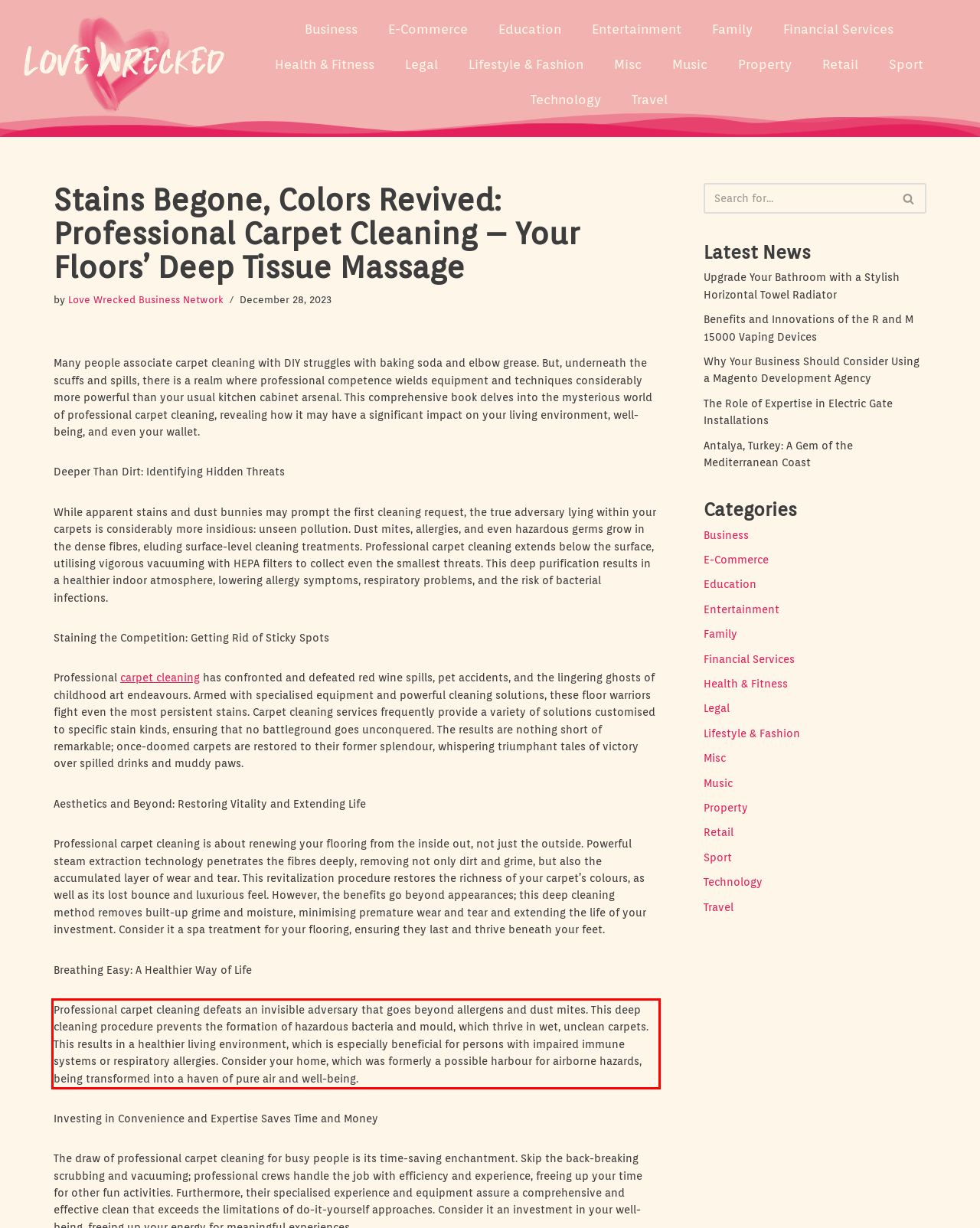Given a webpage screenshot with a red bounding box, perform OCR to read and deliver the text enclosed by the red bounding box.

Professional carpet cleaning defeats an invisible adversary that goes beyond allergens and dust mites. This deep cleaning procedure prevents the formation of hazardous bacteria and mould, which thrive in wet, unclean carpets. This results in a healthier living environment, which is especially beneficial for persons with impaired immune systems or respiratory allergies. Consider your home, which was formerly a possible harbour for airborne hazards, being transformed into a haven of pure air and well-being.